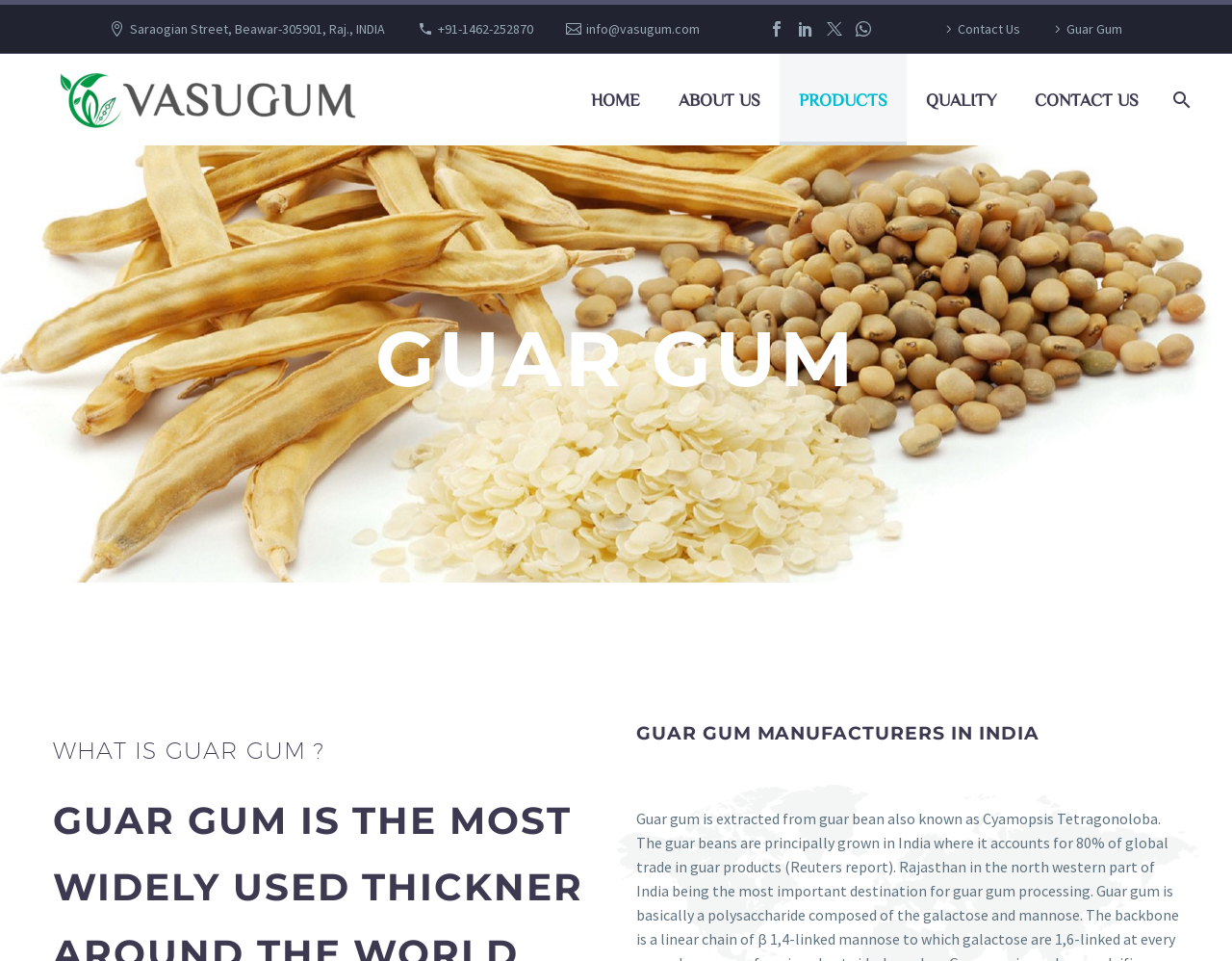Where is guar gum primarily grown?
Using the image, respond with a single word or phrase.

India